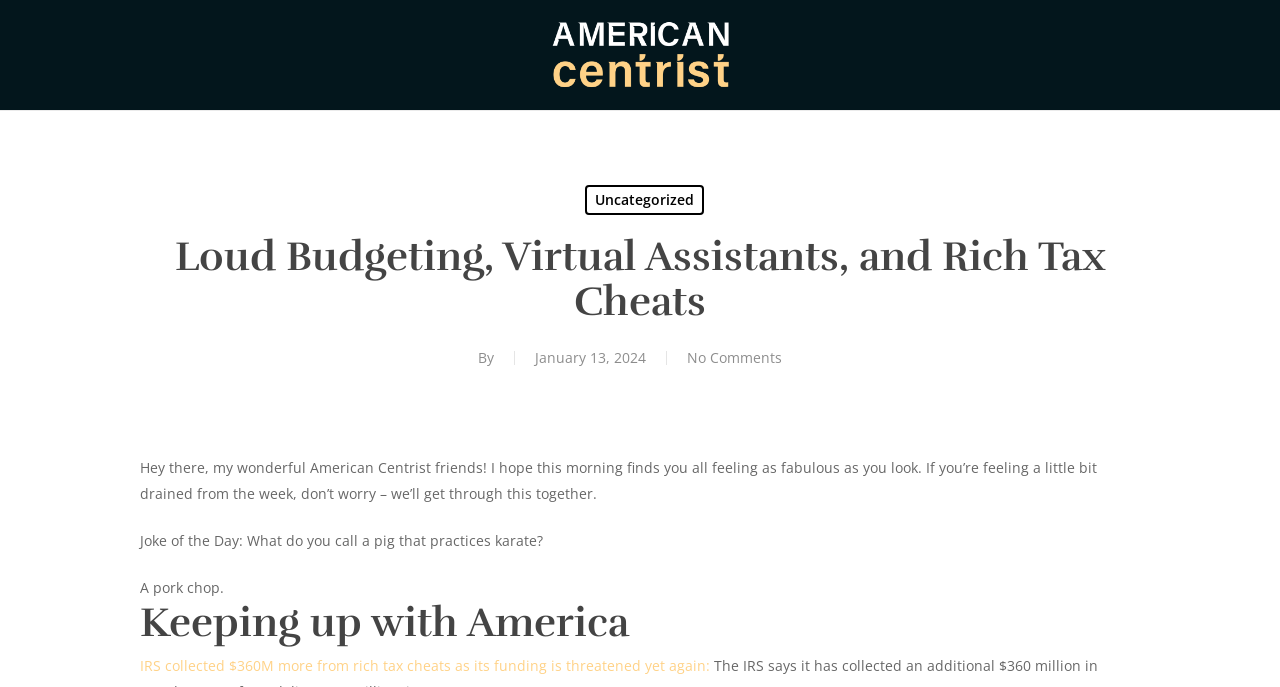Respond to the question below with a single word or phrase:
When was the article published?

January 13, 2024